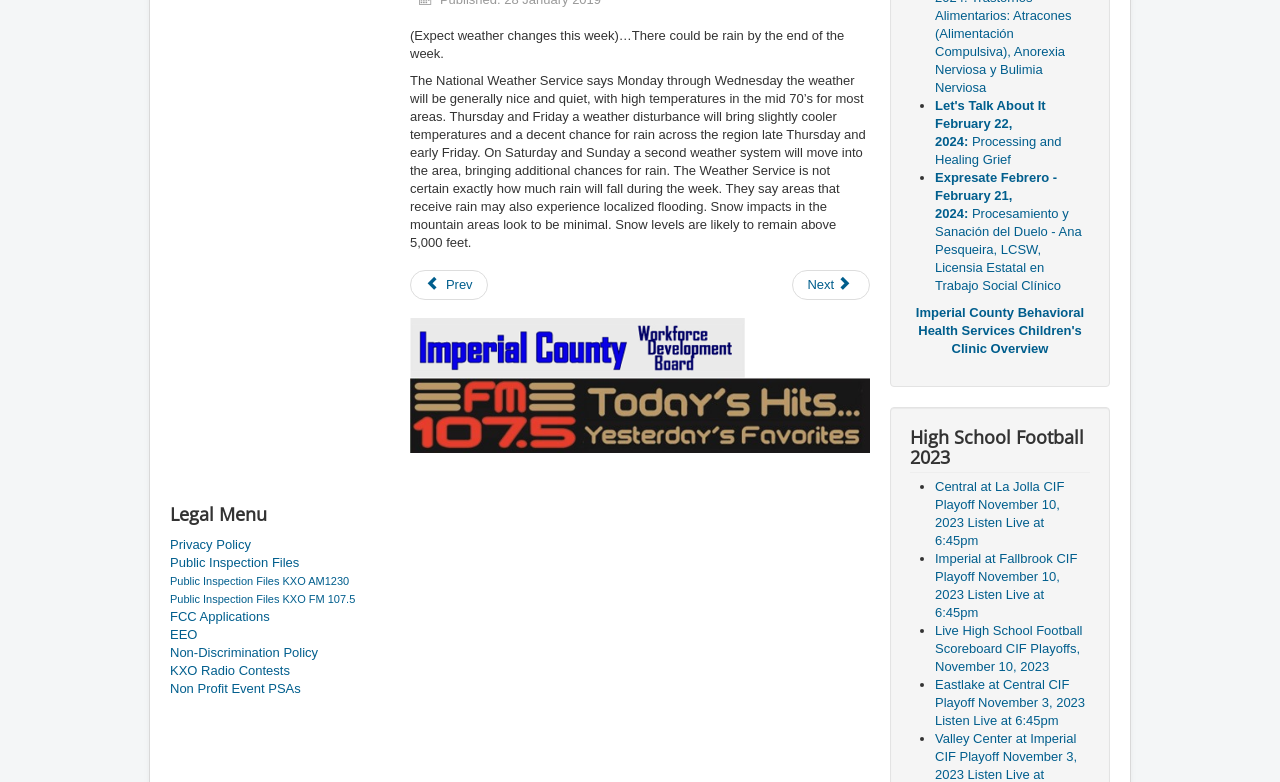Highlight the bounding box of the UI element that corresponds to this description: "title="ICWib"".

[0.32, 0.434, 0.584, 0.453]